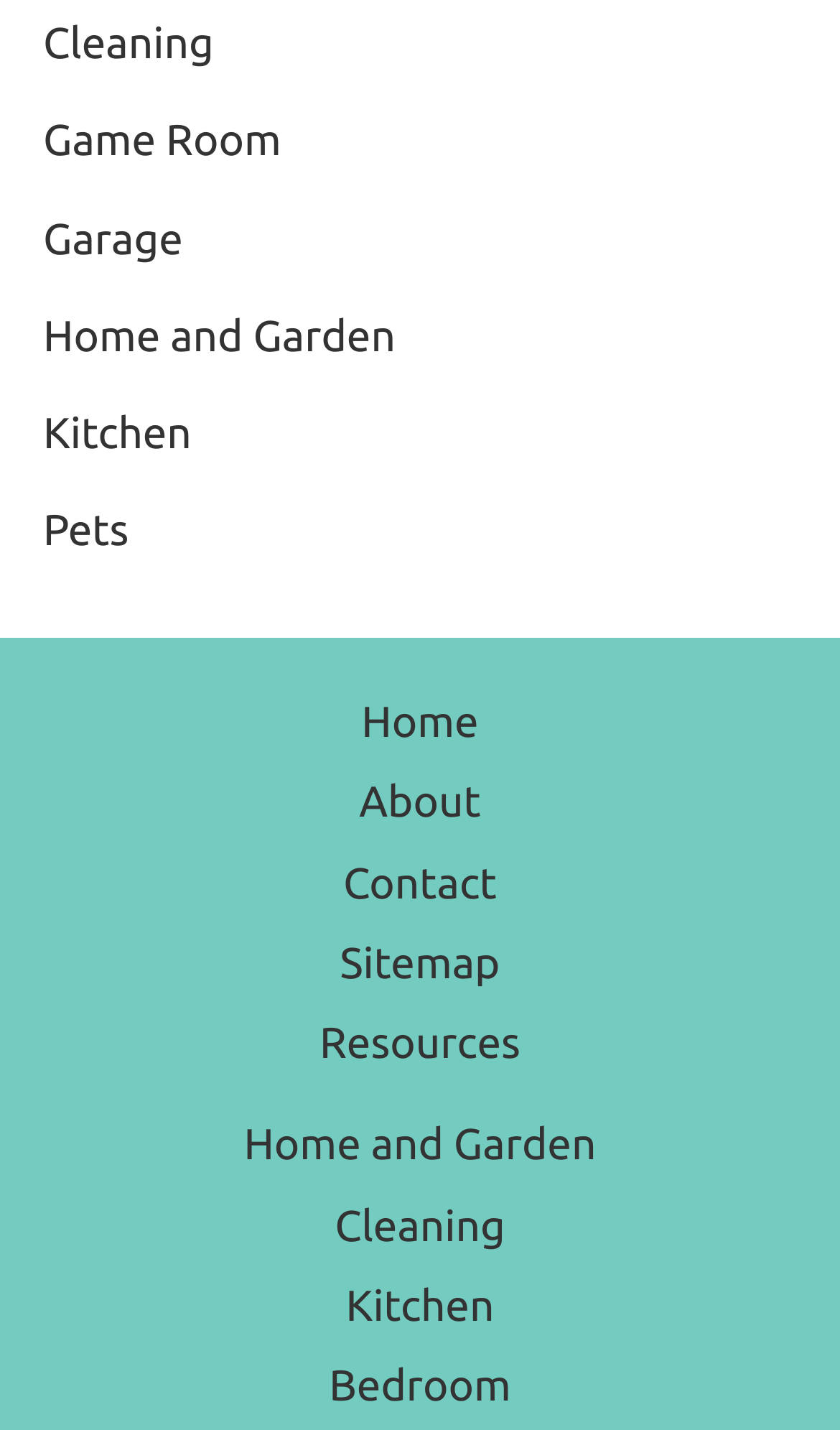Pinpoint the bounding box coordinates of the area that should be clicked to complete the following instruction: "Search for something". The coordinates must be given as four float numbers between 0 and 1, i.e., [left, top, right, bottom].

None